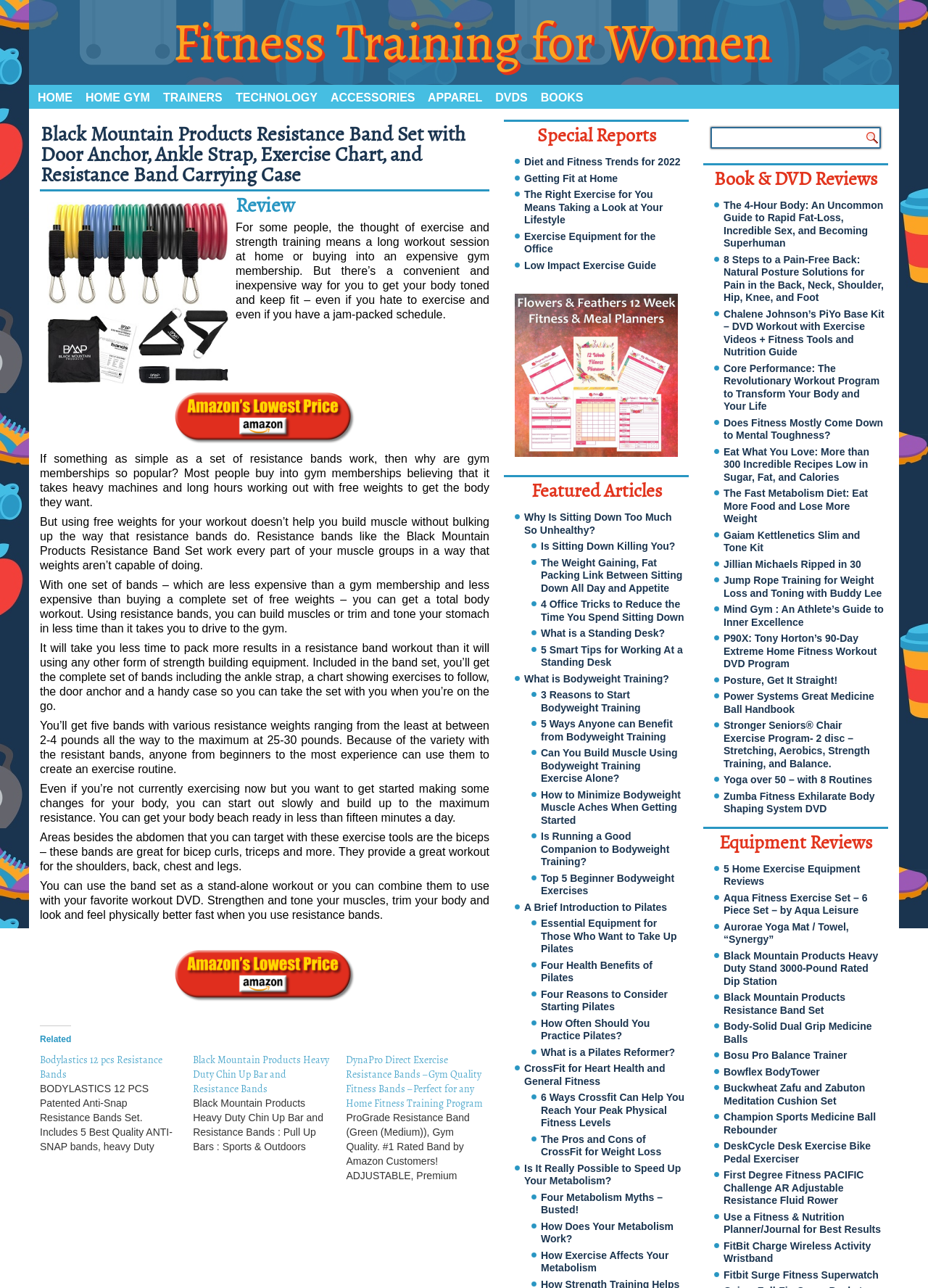What is the purpose of the resistance band set?
Please give a detailed and elaborate answer to the question based on the image.

I read the article and found that the resistance band set is designed to provide a total body workout, allowing users to exercise and strengthen their muscles in a convenient and effective way.